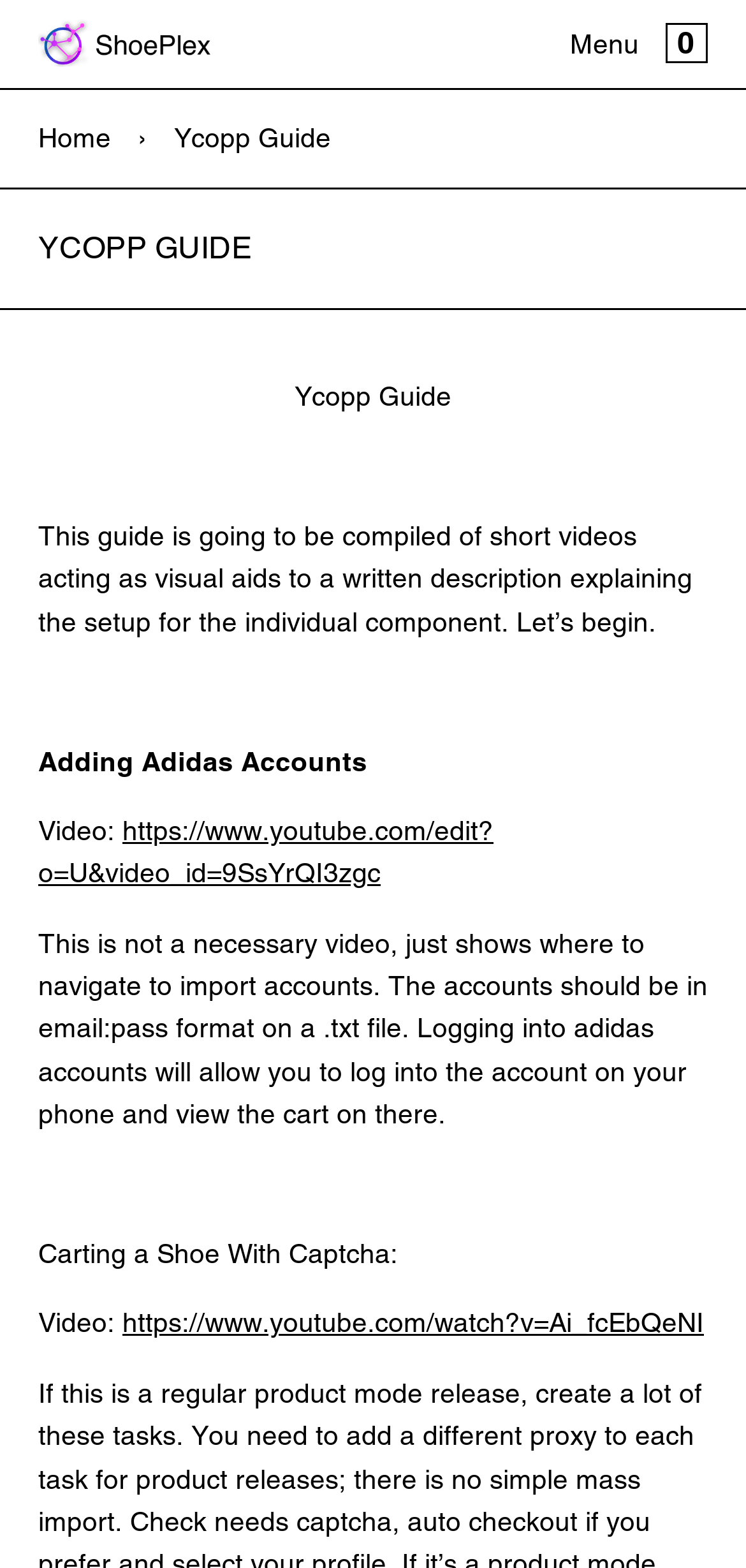Provide the bounding box coordinates of the HTML element described by the text: "Log in".

[0.664, 0.07, 0.836, 0.132]